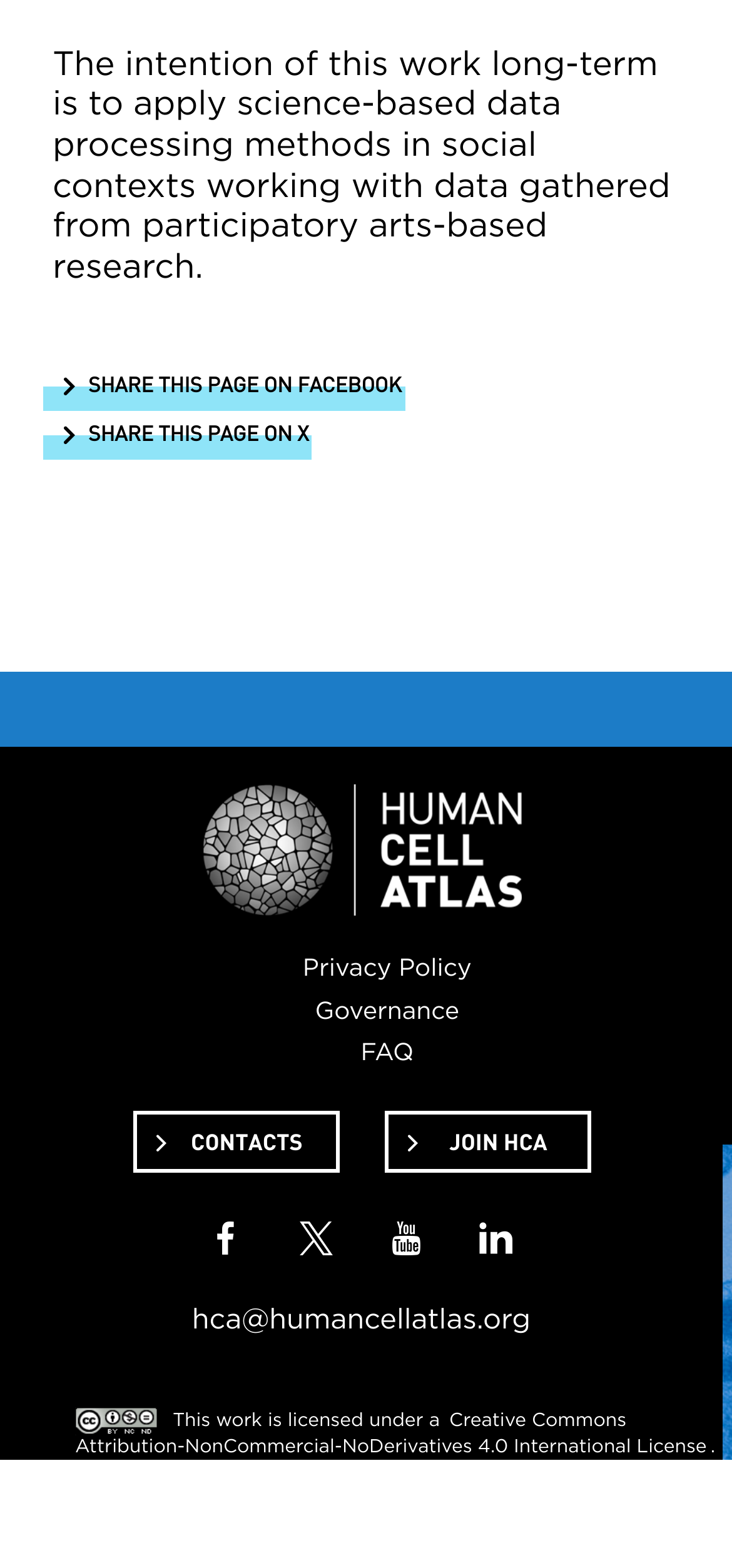Provide the bounding box coordinates of the UI element this sentence describes: "Join HCA".

[0.524, 0.709, 0.806, 0.748]